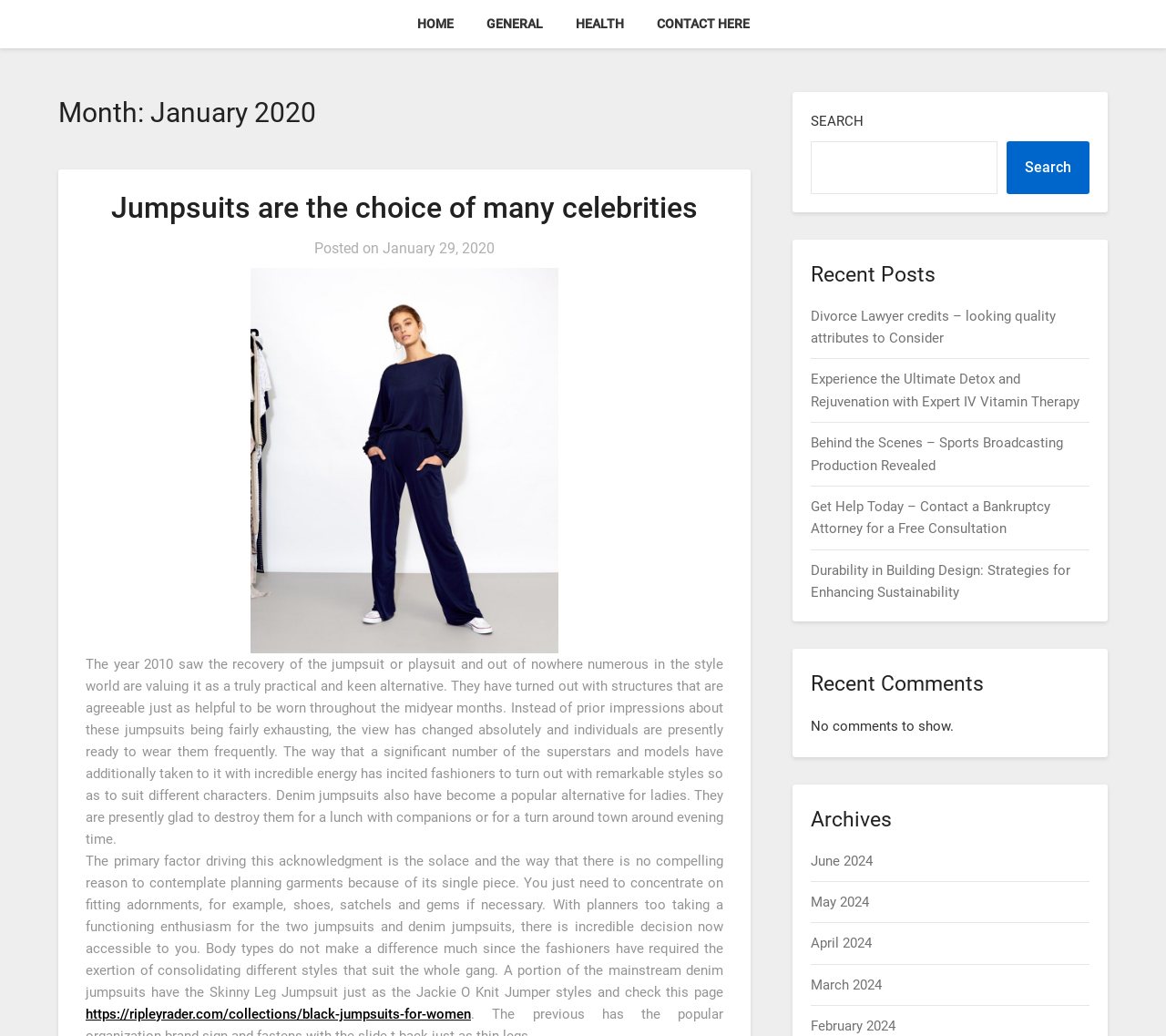Find and specify the bounding box coordinates that correspond to the clickable region for the instruction: "Search for something".

[0.696, 0.136, 0.855, 0.187]